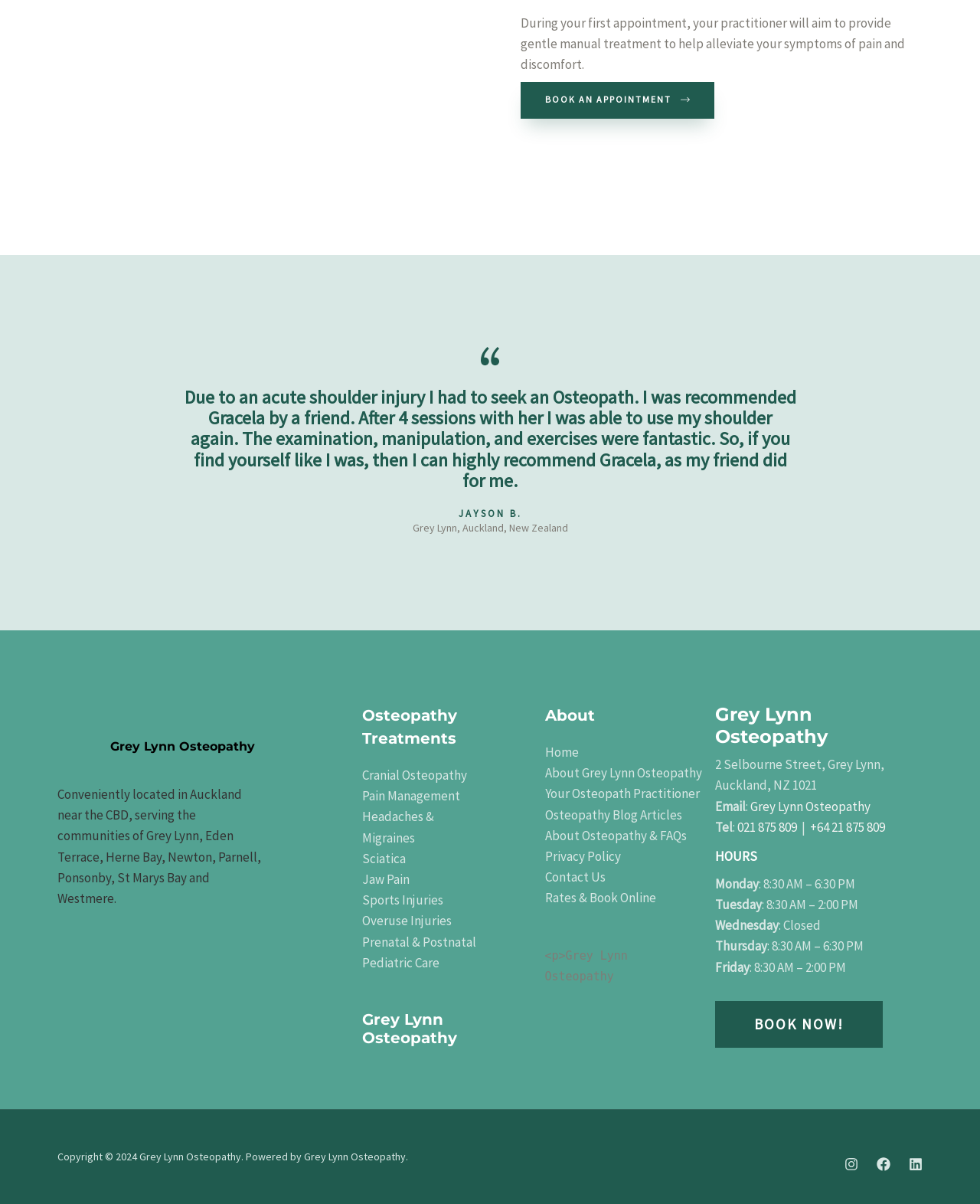What is the name of the osteopath practitioner mentioned in the testimonial?
Answer the question with a single word or phrase derived from the image.

Gracela